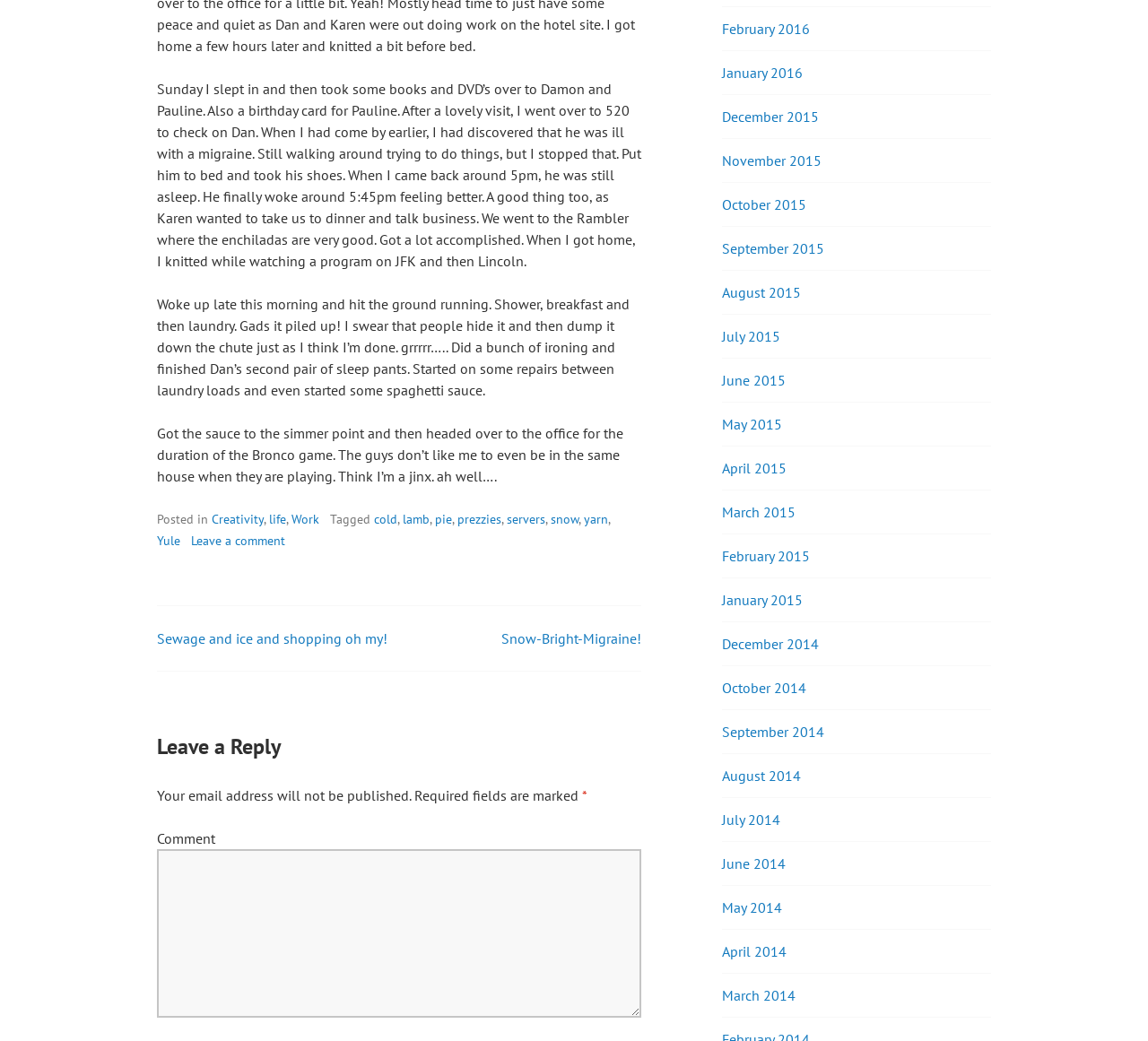Identify the bounding box coordinates of the element to click to follow this instruction: 'Click the 'Sewage and ice and shopping oh my!' link'. Ensure the coordinates are four float values between 0 and 1, provided as [left, top, right, bottom].

[0.137, 0.605, 0.338, 0.622]